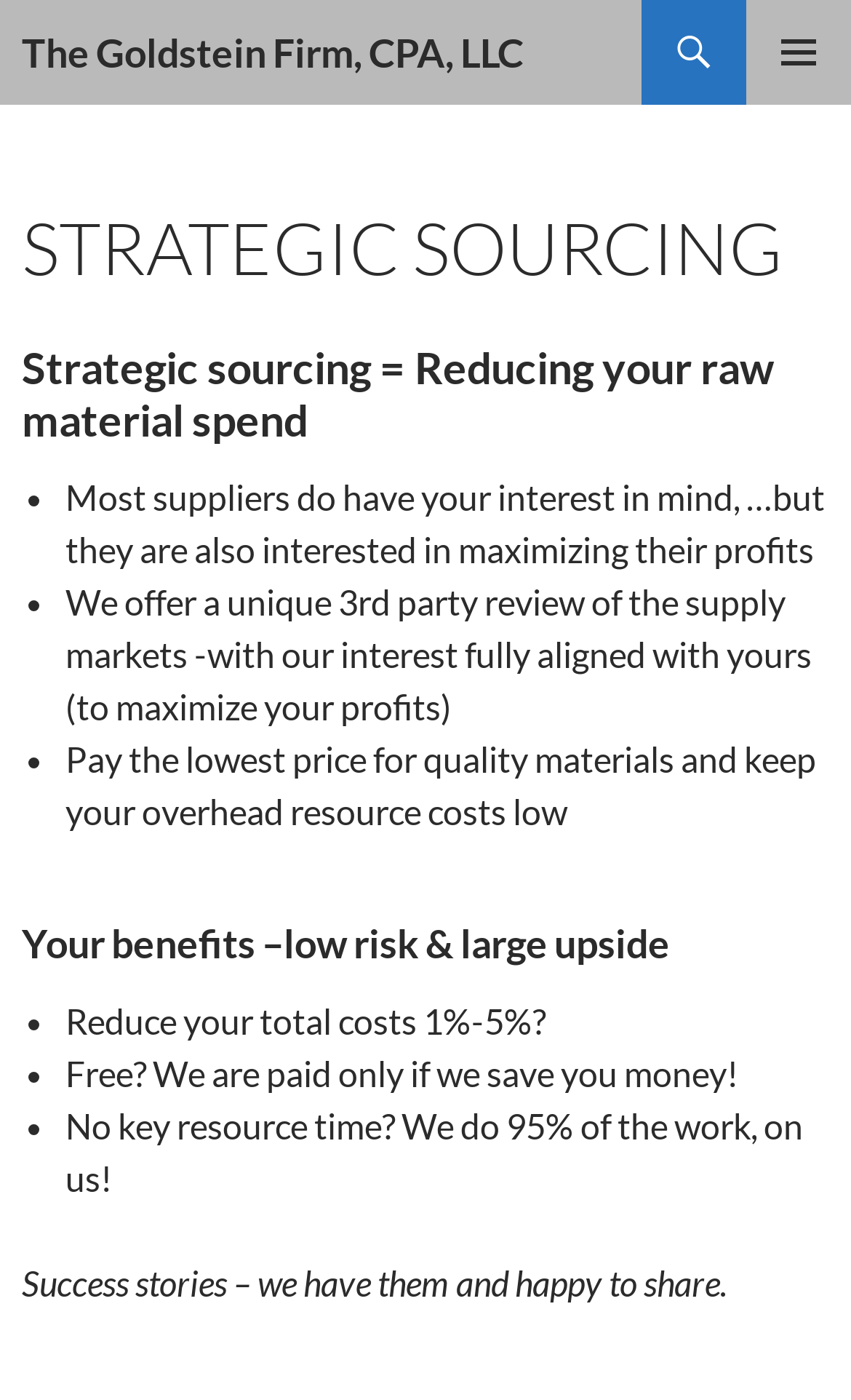What is the name of the company?
Please provide a comprehensive answer based on the visual information in the image.

The name of the company can be found in the heading element at the top of the webpage, which is also a link. The text content of this element is 'The Goldstein Firm, CPA, LLC'.